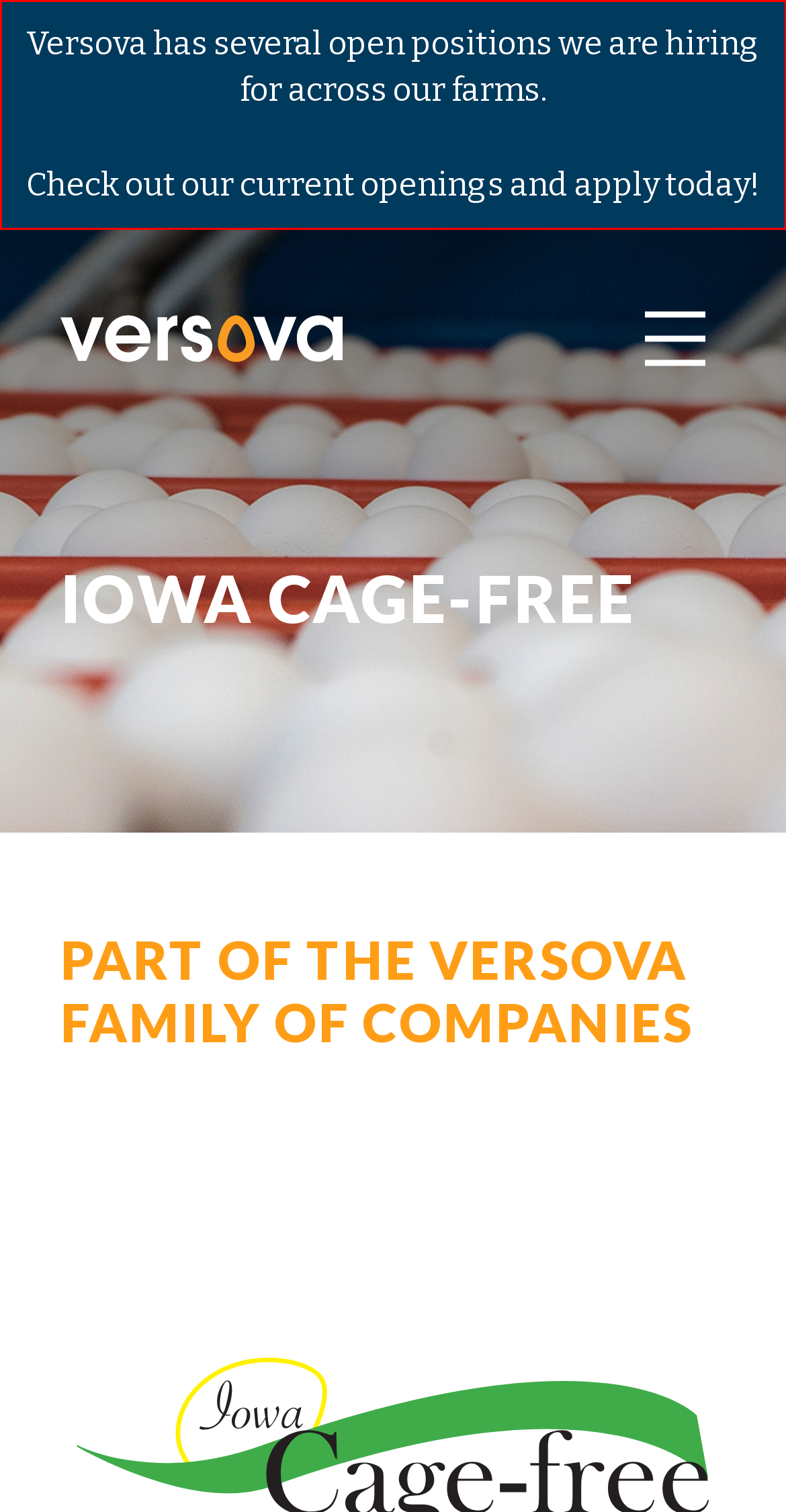Perform OCR on the text inside the red-bordered box in the provided screenshot and output the content.

Versova has several open positions we are hiring for across our farms. Check out our current openings and apply today!